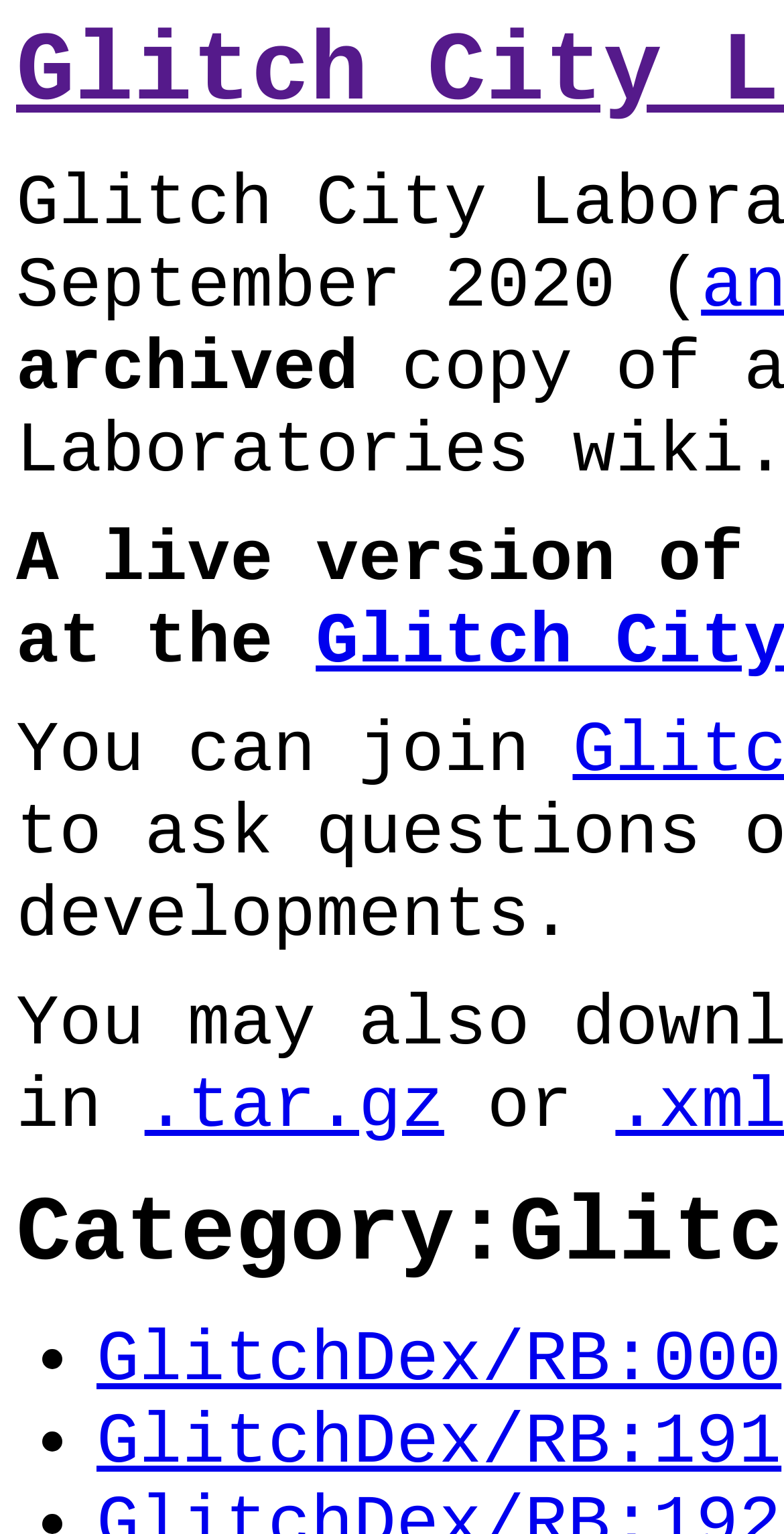Determine the bounding box for the HTML element described here: "GlitchDex/RB:000". The coordinates should be given as [left, top, right, bottom] with each number being a float between 0 and 1.

[0.123, 0.934, 1.0, 0.988]